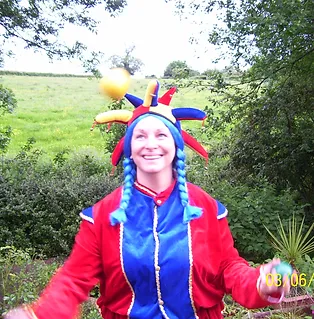Compose an extensive description of the image.

In this vibrant image, a performer dressed in a colorful jester costume is captured in the midst of juggling. The outfit features bright shades of red, blue, and yellow, with playful elements that reflect a festive atmosphere. The jester's hat is adorned with striking spikes, and they sport braided pigtails, enhancing the whimsical aesthetic. A background of lush greenery suggests an outdoor setting, adding to the lively and cheerful ambiance of the scene. The performer beams with joy, showcasing a spirited and engaging performance, perfect for entertaining children at a party or event. The date in the corner suggests this image was taken on March 6, possibly marking a special occasion.